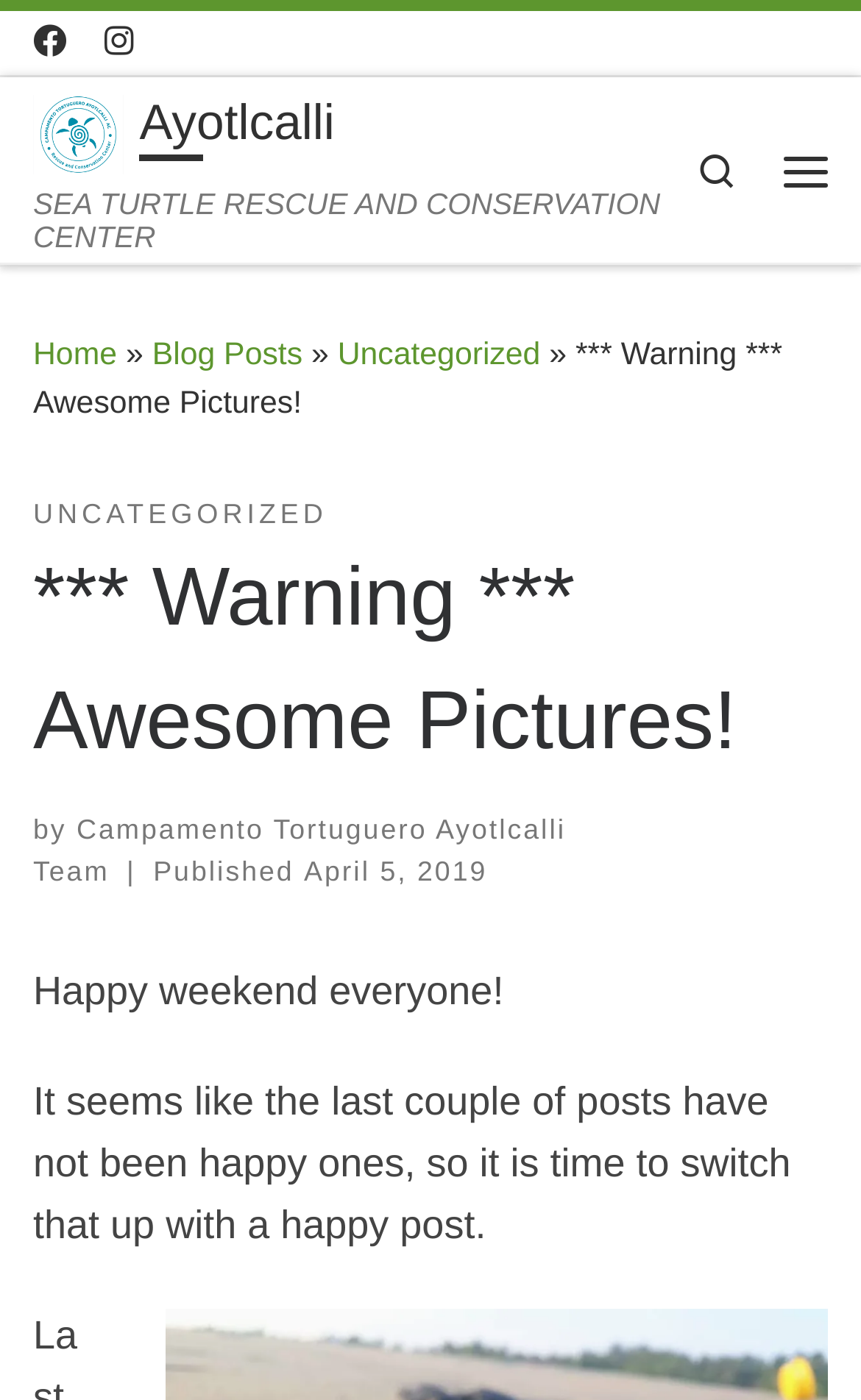Please find and report the primary heading text from the webpage.

*** Warning *** Awesome Pictures!